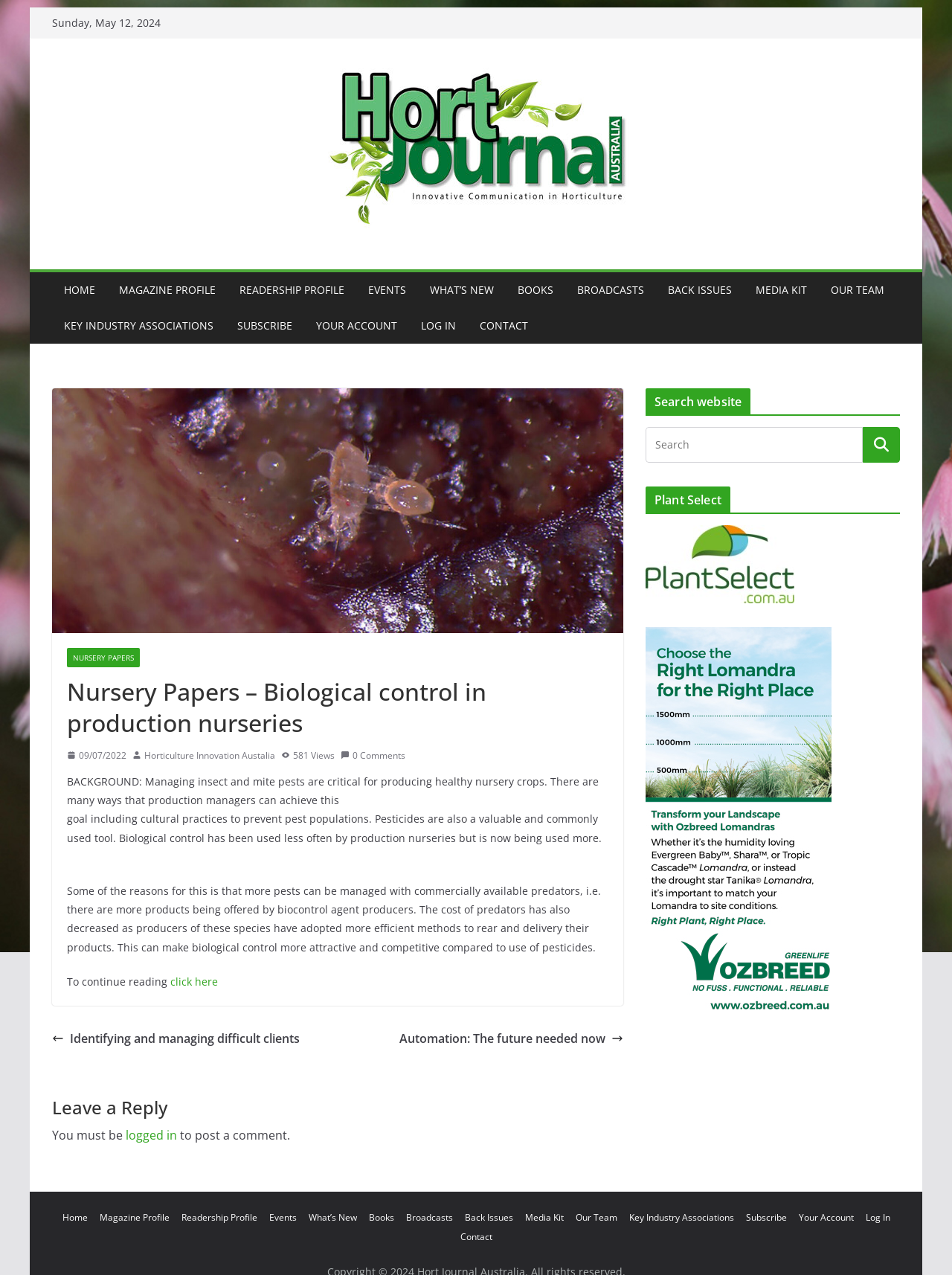Create a detailed summary of the webpage's content and design.

This webpage is from the Hort Journal Australia, with the title "Nursery Papers - Biological control in production nurseries". At the top, there is a link to skip to the content, followed by the current date, "Sunday, May 12, 2024". The journal's logo and name are displayed prominently, with a navigation menu below, featuring links to various sections such as HOME, MAGAZINE PROFILE, READERSHIP PROFILE, EVENTS, and more.

The main article is divided into sections, with a heading "Nursery Papers – Biological control in production nurseries" at the top. The article discusses the importance of managing insect and mite pests in nursery crops, and how biological control is becoming a more attractive option. There are several paragraphs of text, with images and links scattered throughout.

To the right of the article, there are three complementary sections. The first section has a heading "Search website" with a search box and a button. The second section has a heading "Plant Select" with a link and an image. The third section has a link and an image, but no heading.

At the bottom of the page, there is a footer section with links to various sections of the website, including HOME, MAGAZINE PROFILE, READERSHIP PROFILE, EVENTS, and more. There is also a link to CONTACT at the bottom right corner.

Throughout the page, there are several images, including the journal's logo, and icons for links and buttons. The layout is clean and organized, with clear headings and concise text.